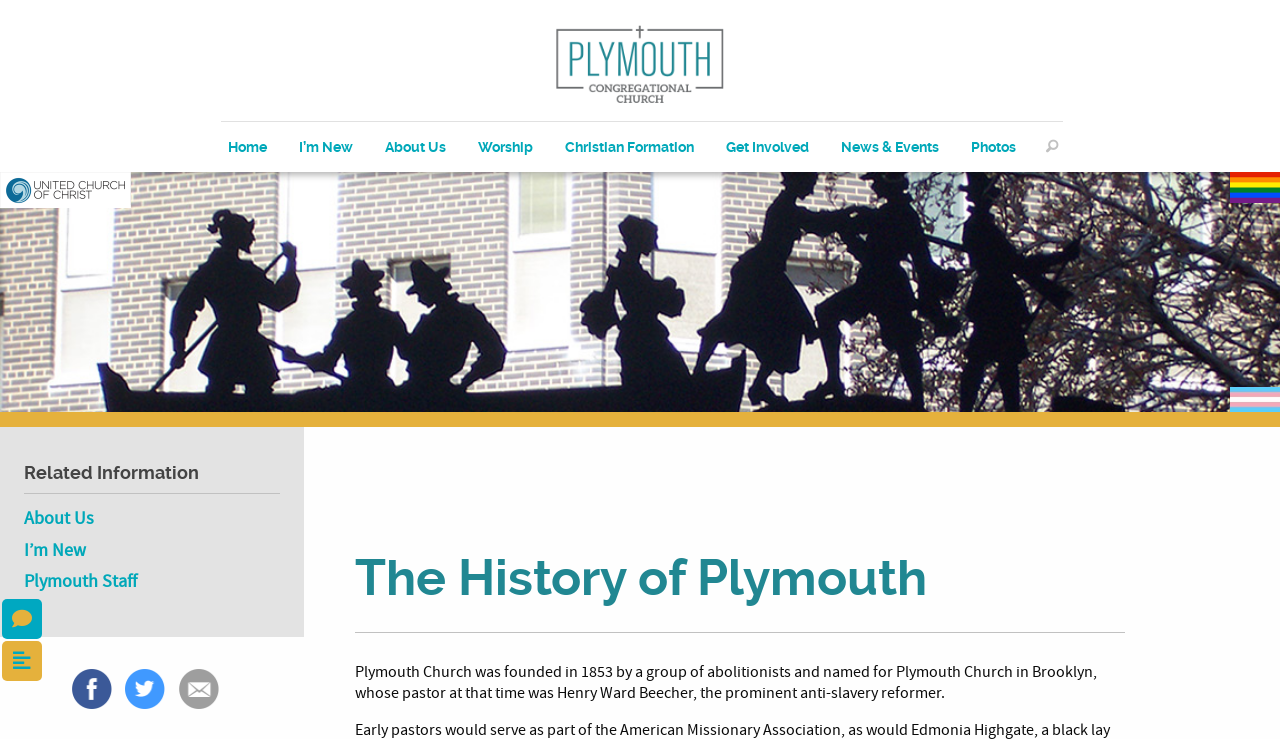Identify the bounding box coordinates of the clickable region necessary to fulfill the following instruction: "Visit the About Us page". The bounding box coordinates should be four float numbers between 0 and 1, i.e., [left, top, right, bottom].

[0.288, 0.174, 0.361, 0.223]